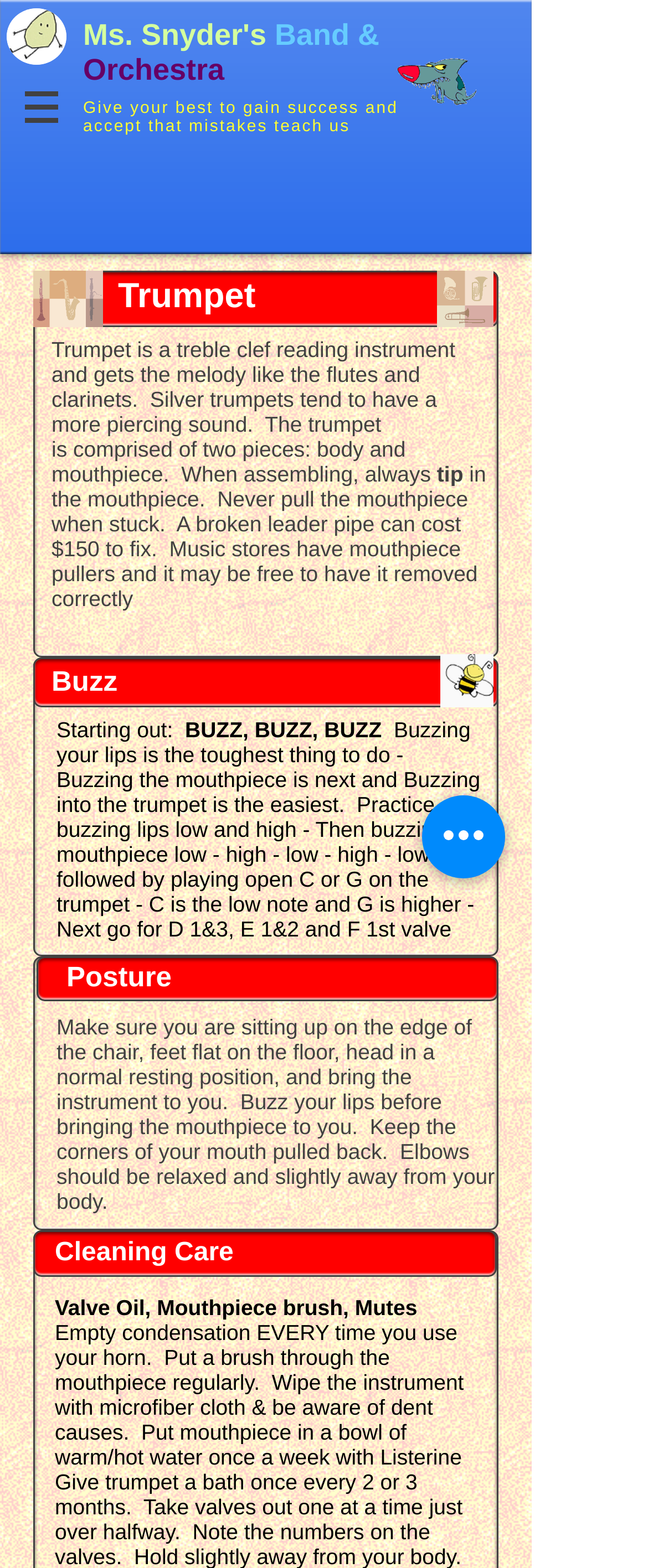Reply to the question below using a single word or brief phrase:
What is the purpose of buzzing lips?

To practice